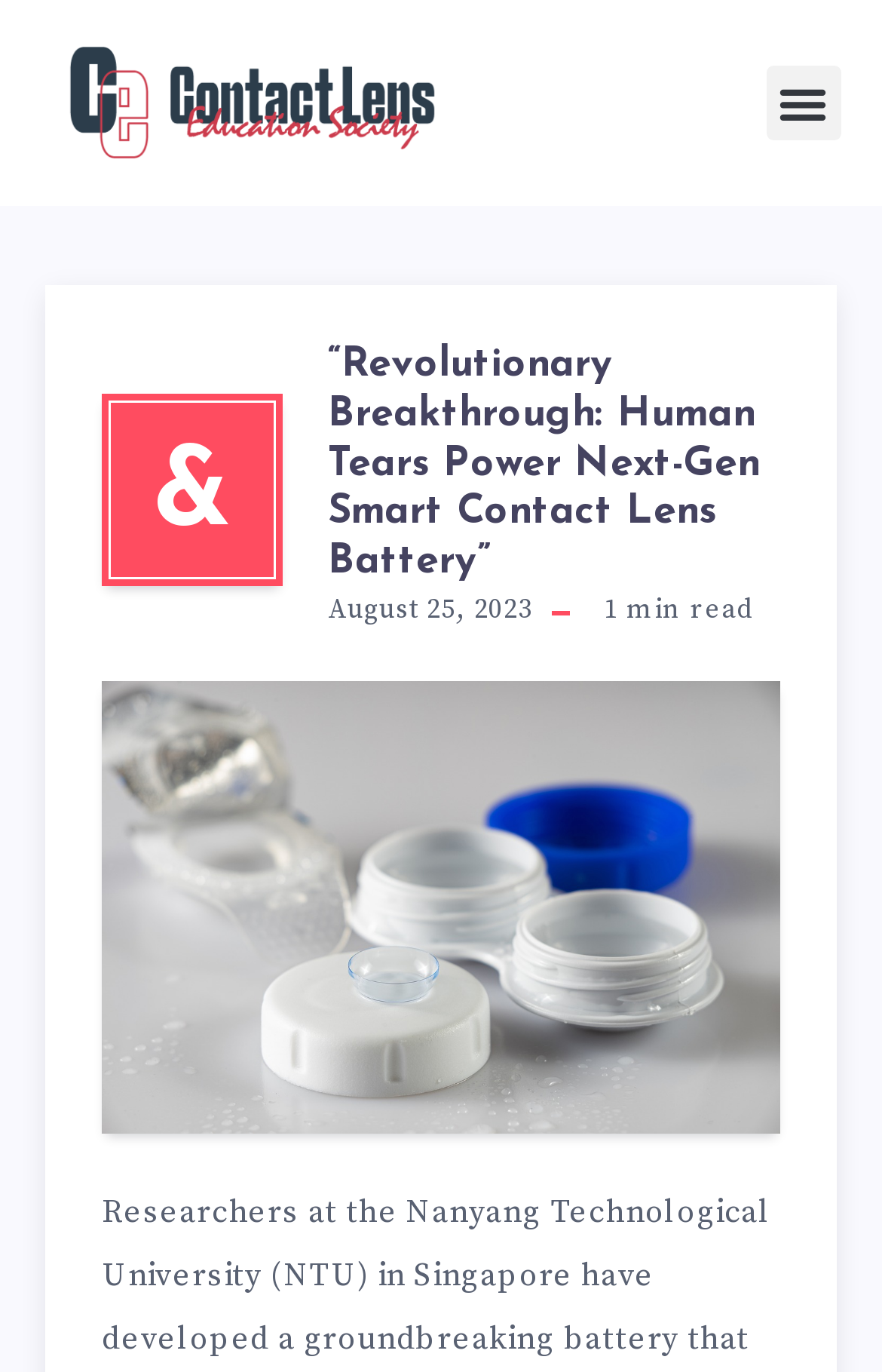What is the date of the article?
Refer to the image and respond with a one-word or short-phrase answer.

August 25, 2023